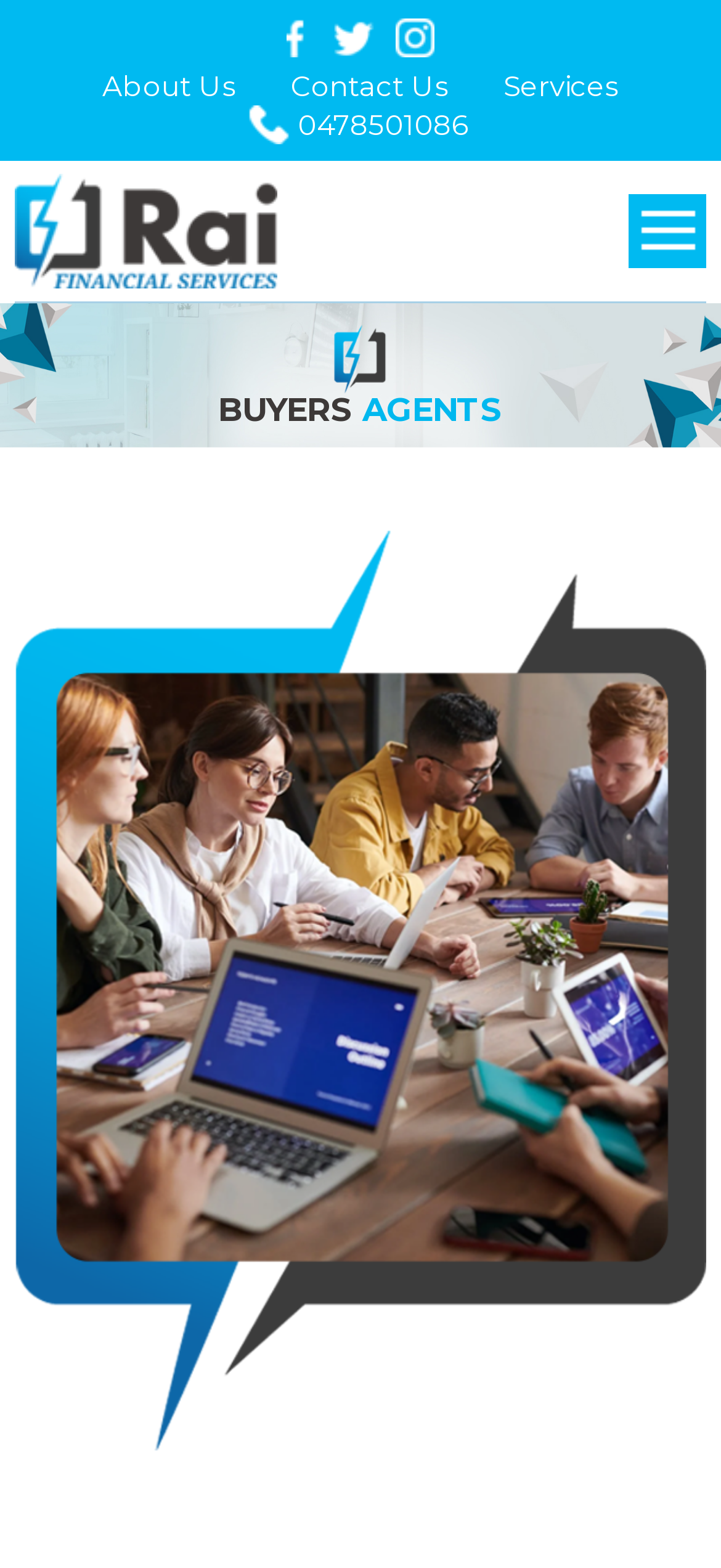Provide your answer to the question using just one word or phrase: What is the company name?

RAI Financial Services